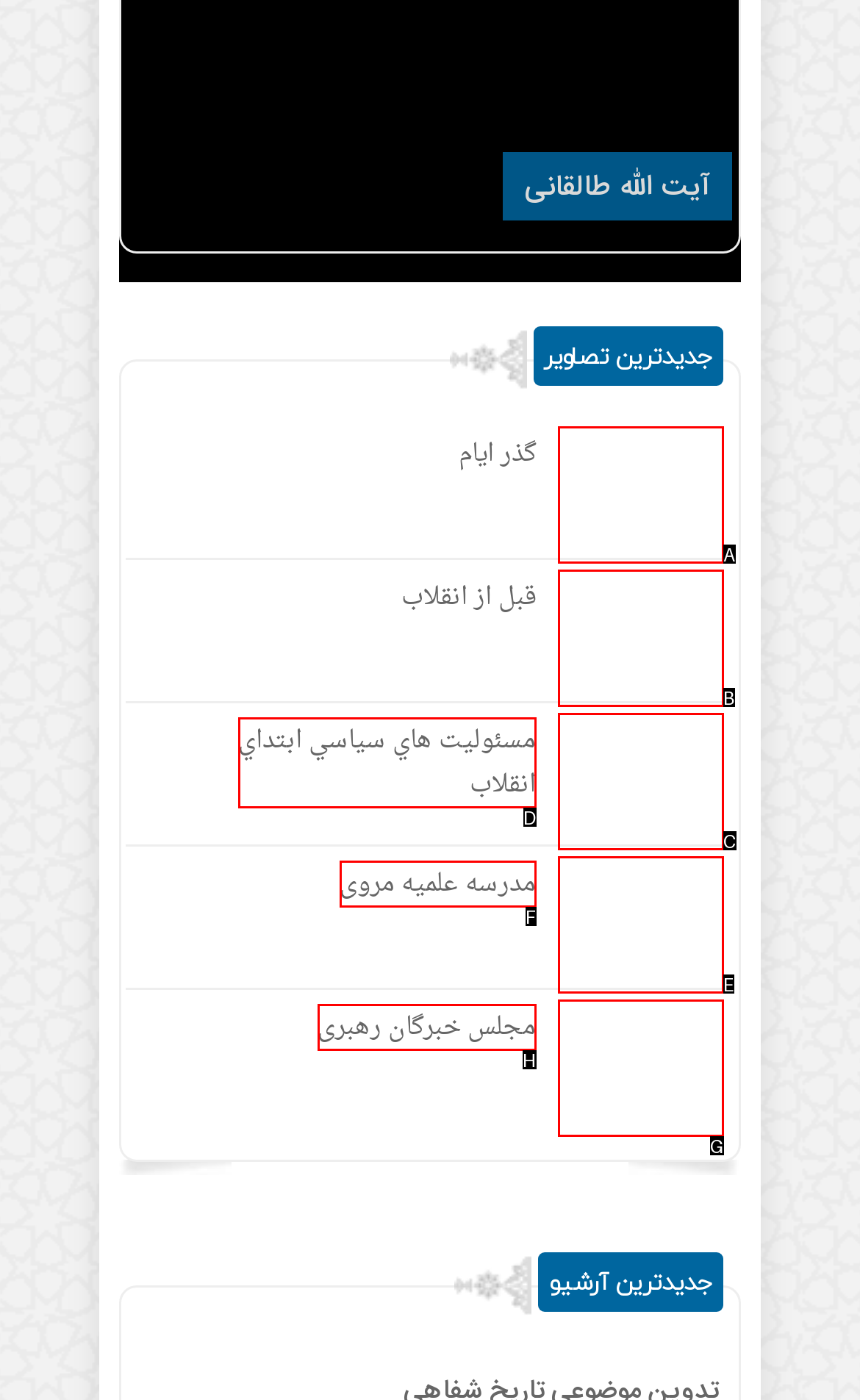Select the letter that corresponds to the description: alt="مجلس خبرگان رهبری". Provide your answer using the option's letter.

G